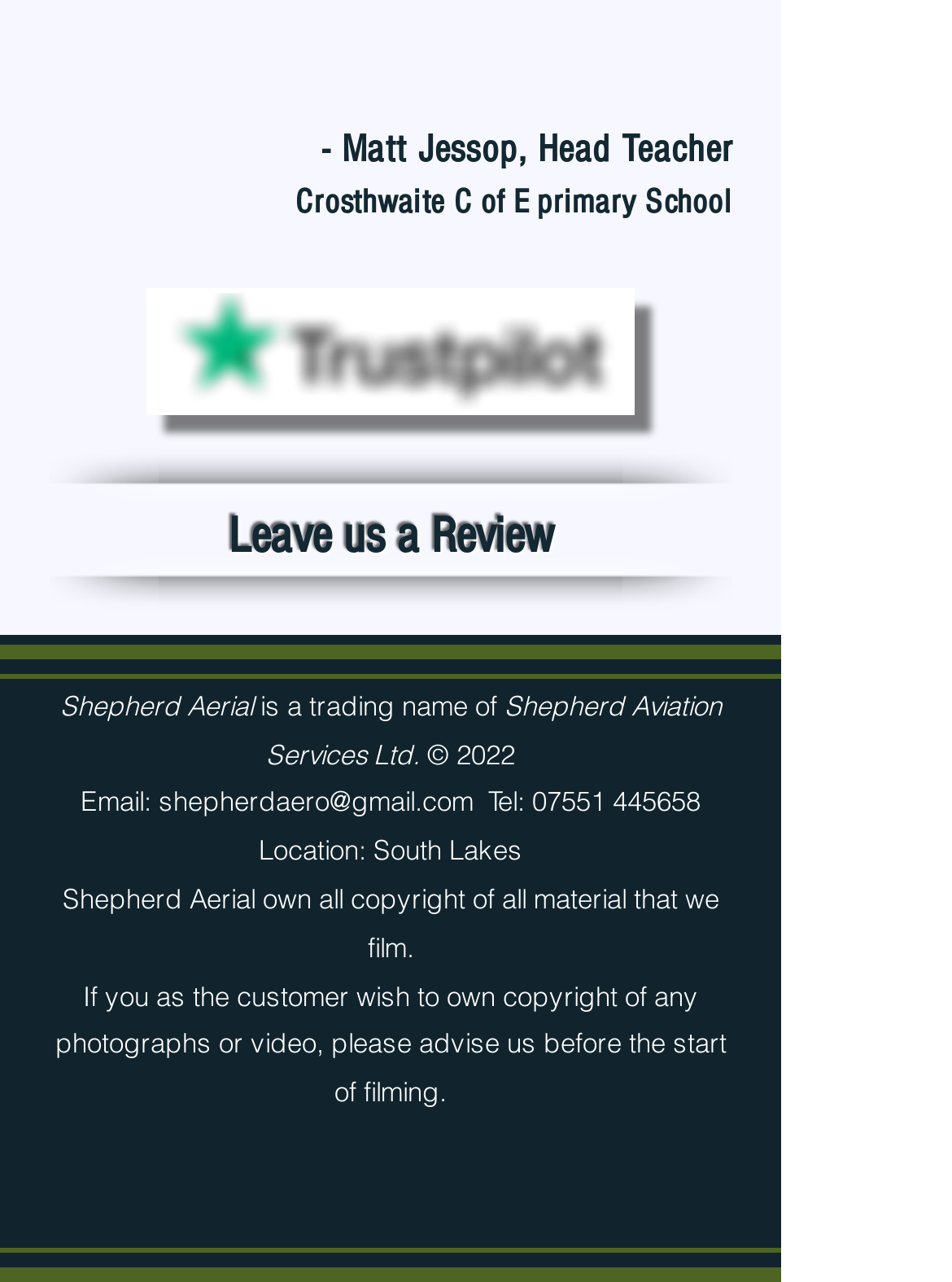What social media platforms are listed?
Answer the question with as much detail as you can, using the image as a reference.

I found the social media platforms by looking at the list element with the text 'Social Bar' which contains links to Facebook, YouTube, Instagram, and LinkedIn.